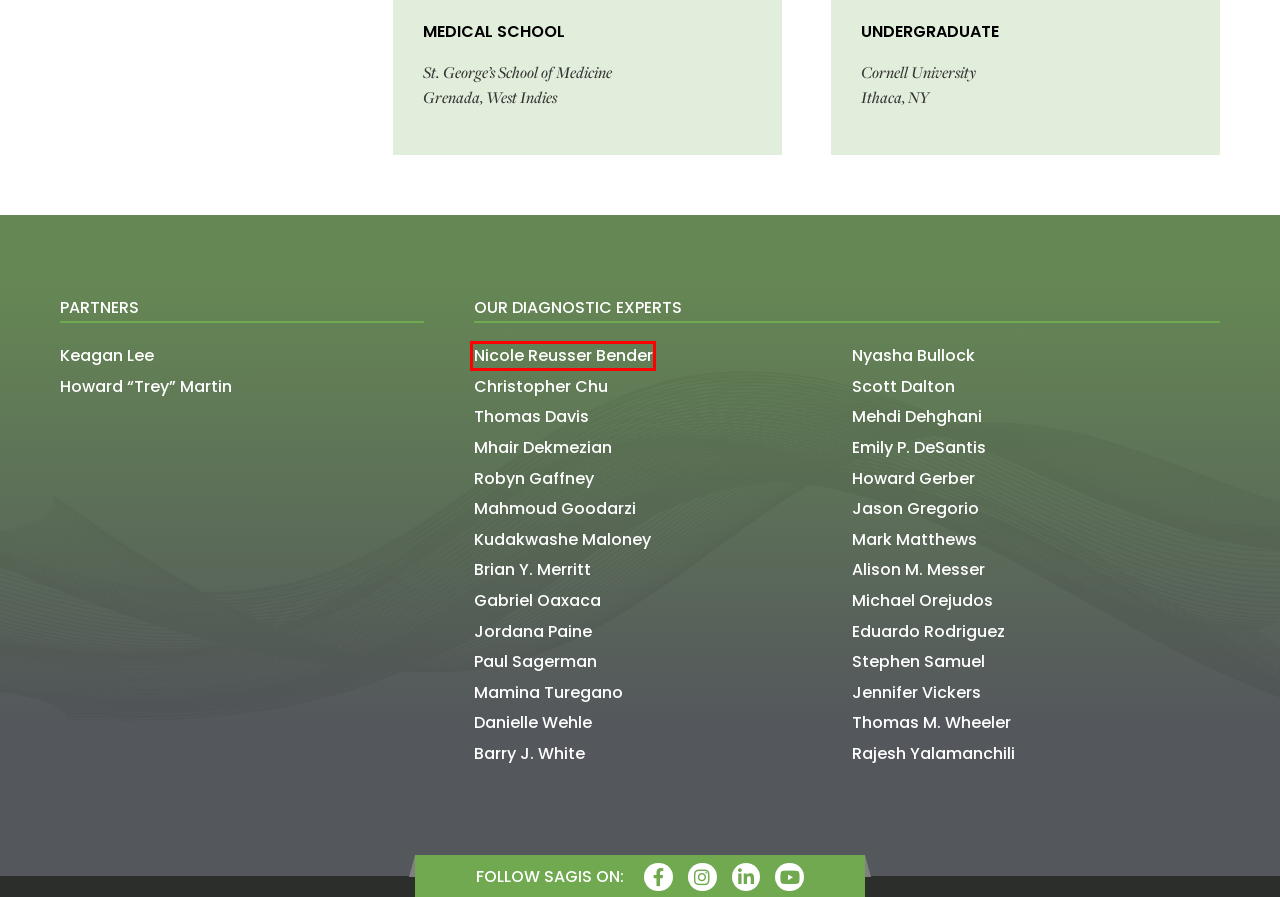You’re provided with a screenshot of a webpage that has a red bounding box around an element. Choose the best matching webpage description for the new page after clicking the element in the red box. The options are:
A. Kudakwashe Maloney - Sagis
B. Alison M. Messer - Sagis
C. Nicole Reusser Bender - Sagis
D. Mehdi Dehghani - Sagis
E. Nyasha Bullock - Sagis
F. Thomas Davis - Sagis
G. Thomas M. Wheeler - Sagis
H. Jordana Paine - Sagis

C